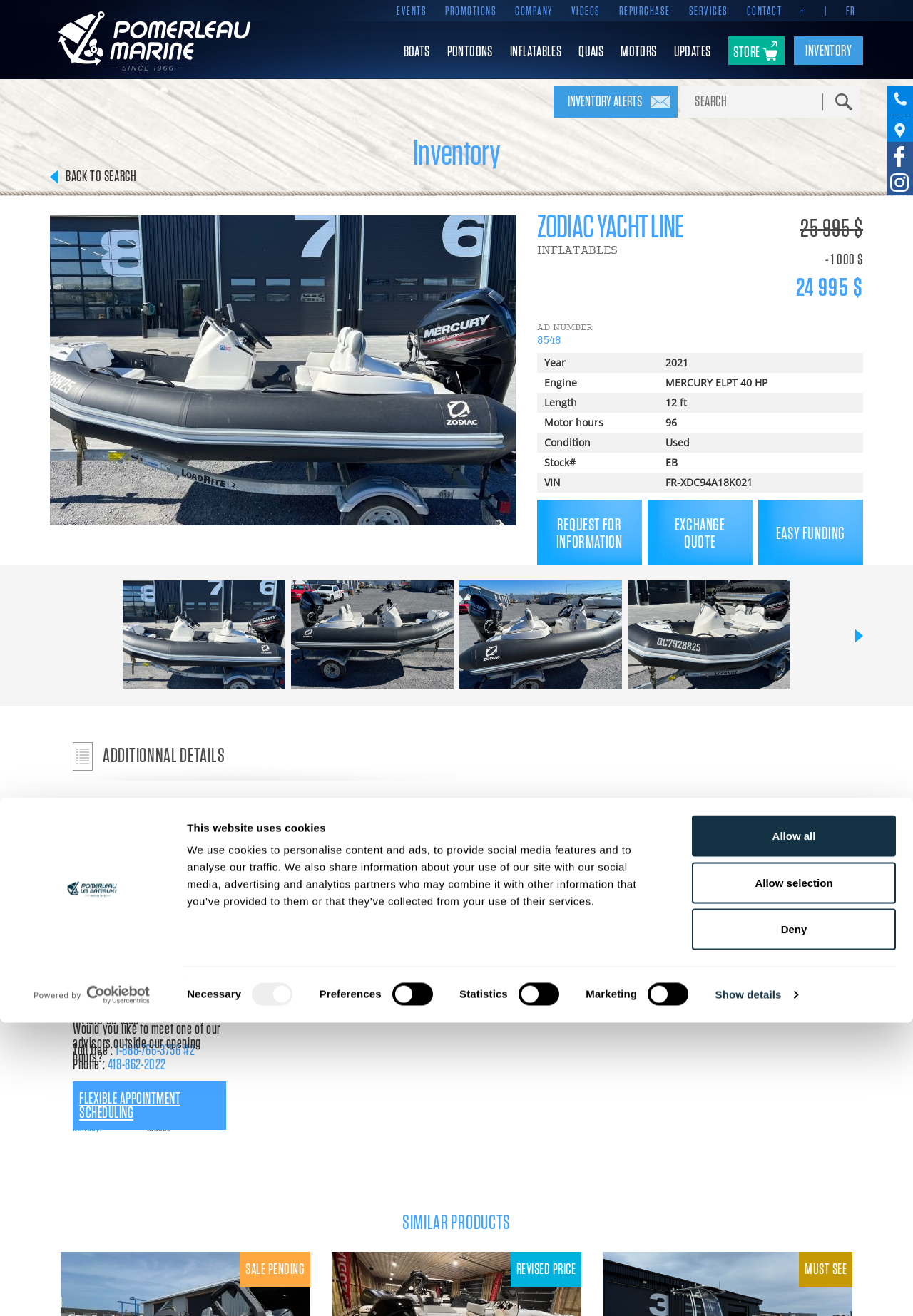Please identify the bounding box coordinates of the clickable area that will fulfill the following instruction: "Go to 'BOATS' page". The coordinates should be in the format of four float numbers between 0 and 1, i.e., [left, top, right, bottom].

[0.432, 0.016, 0.48, 0.06]